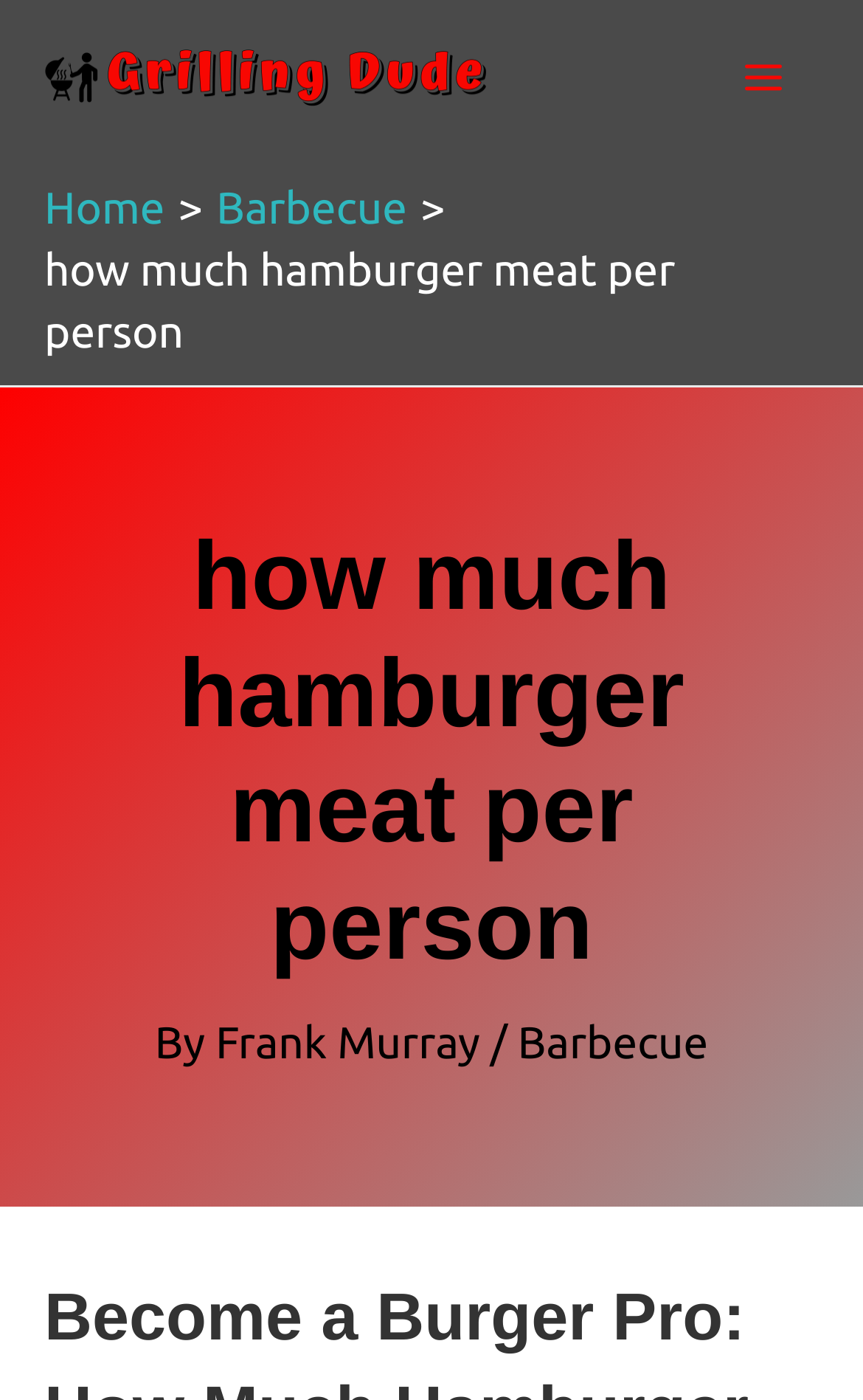Give a concise answer using only one word or phrase for this question:
How many links are there in the breadcrumbs navigation?

2